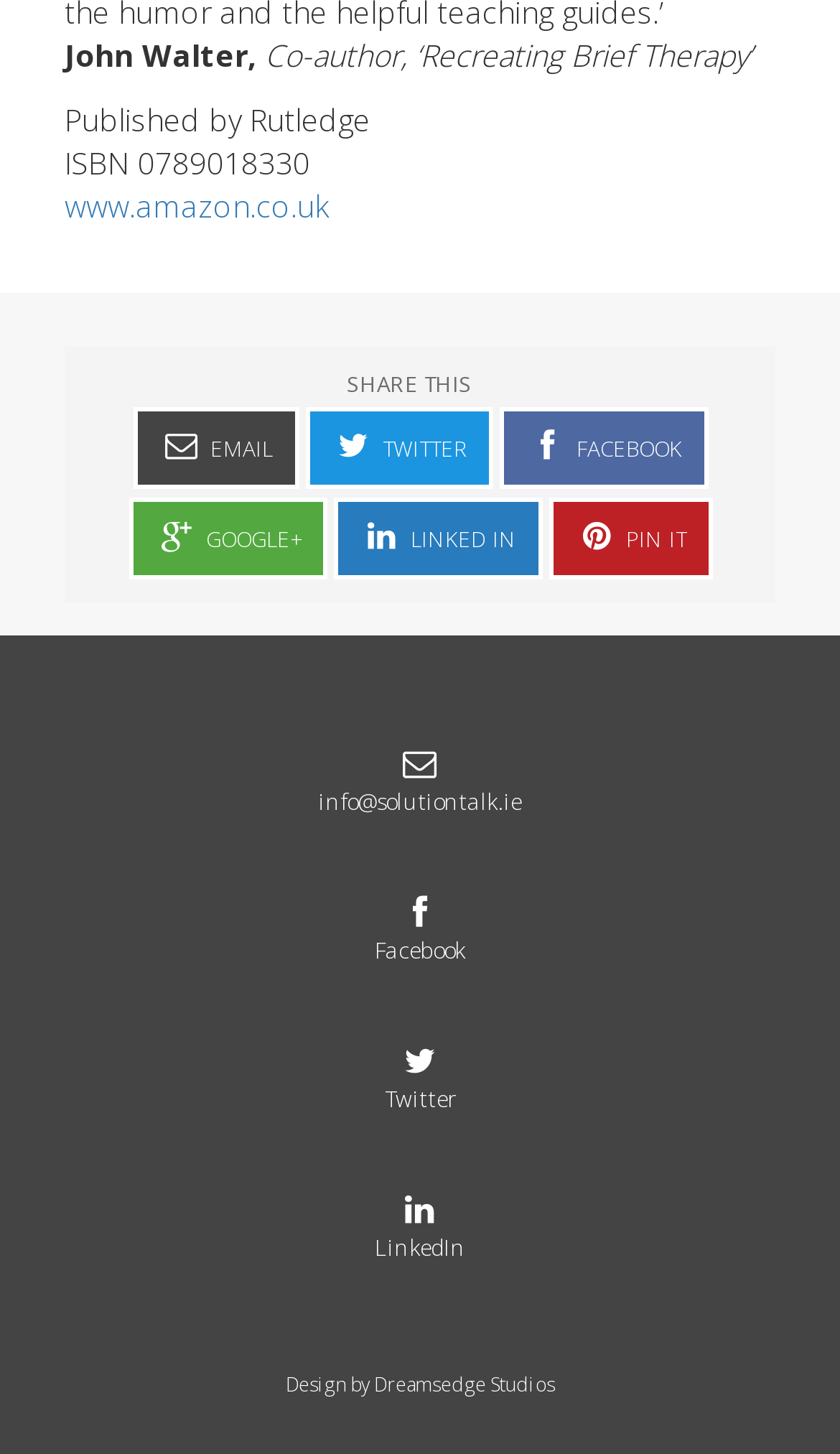Determine the bounding box coordinates of the target area to click to execute the following instruction: "Follow on Twitter."

[0.363, 0.281, 0.586, 0.337]